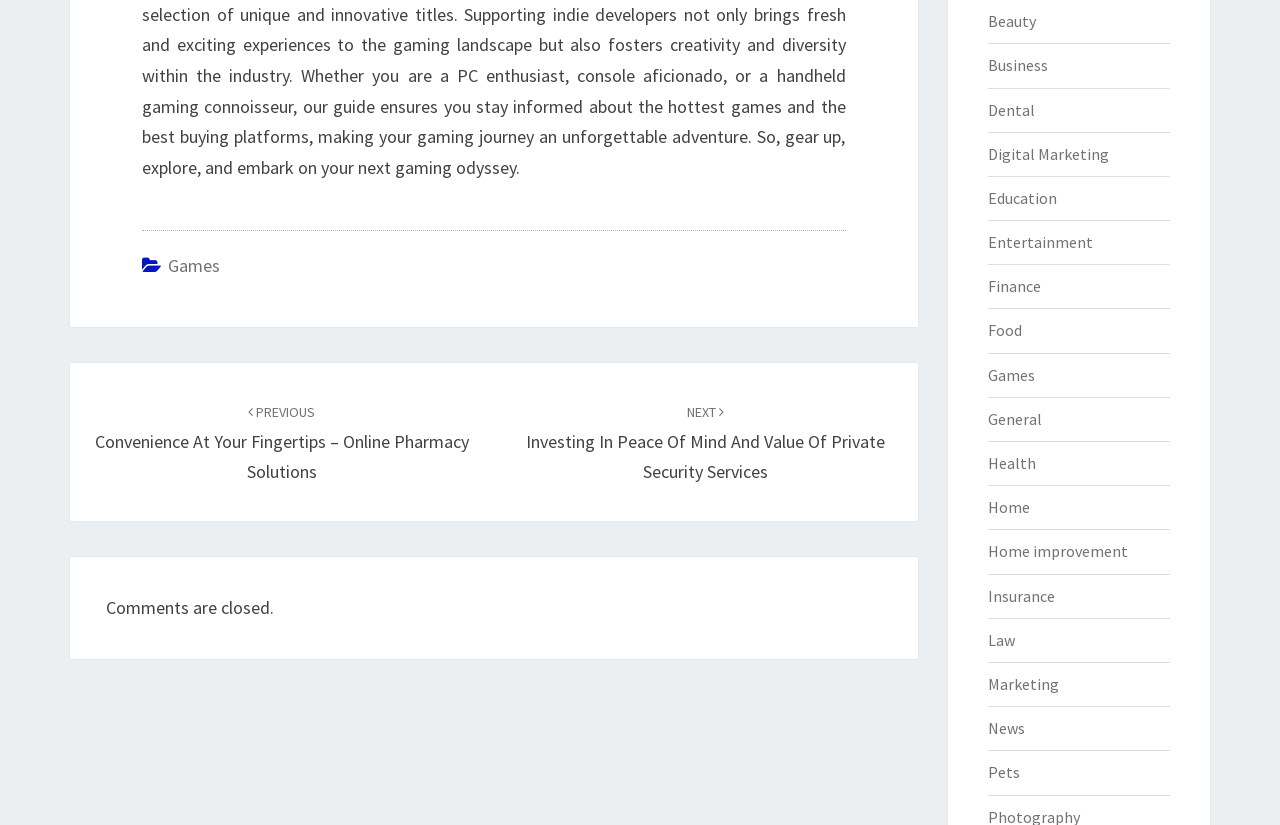Please locate the bounding box coordinates of the element that should be clicked to complete the given instruction: "Click on the 'Beauty' category".

[0.771, 0.014, 0.809, 0.038]